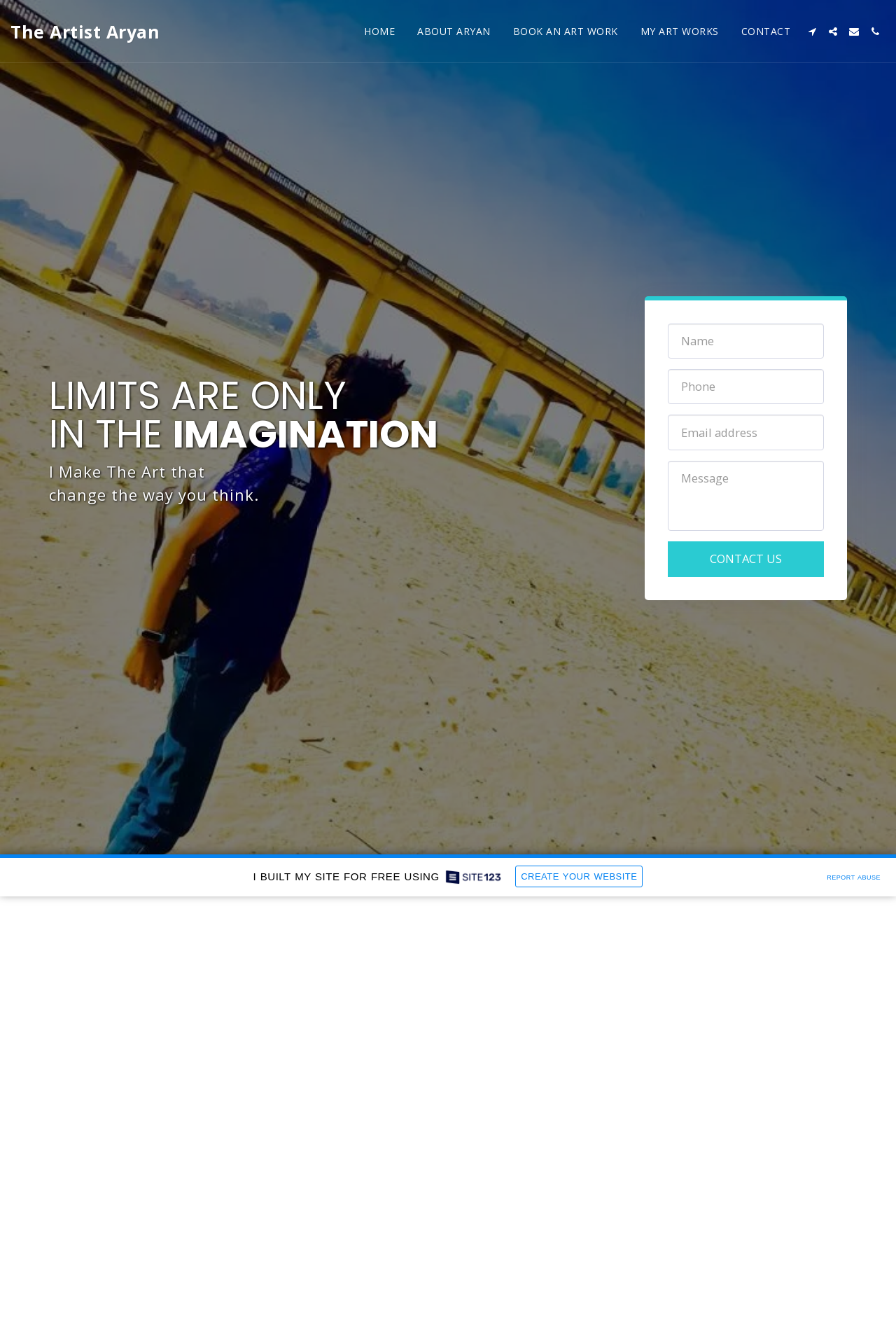Determine the bounding box of the UI component based on this description: "Book An Art Work". The bounding box coordinates should be four float values between 0 and 1, i.e., [left, top, right, bottom].

[0.561, 0.018, 0.701, 0.029]